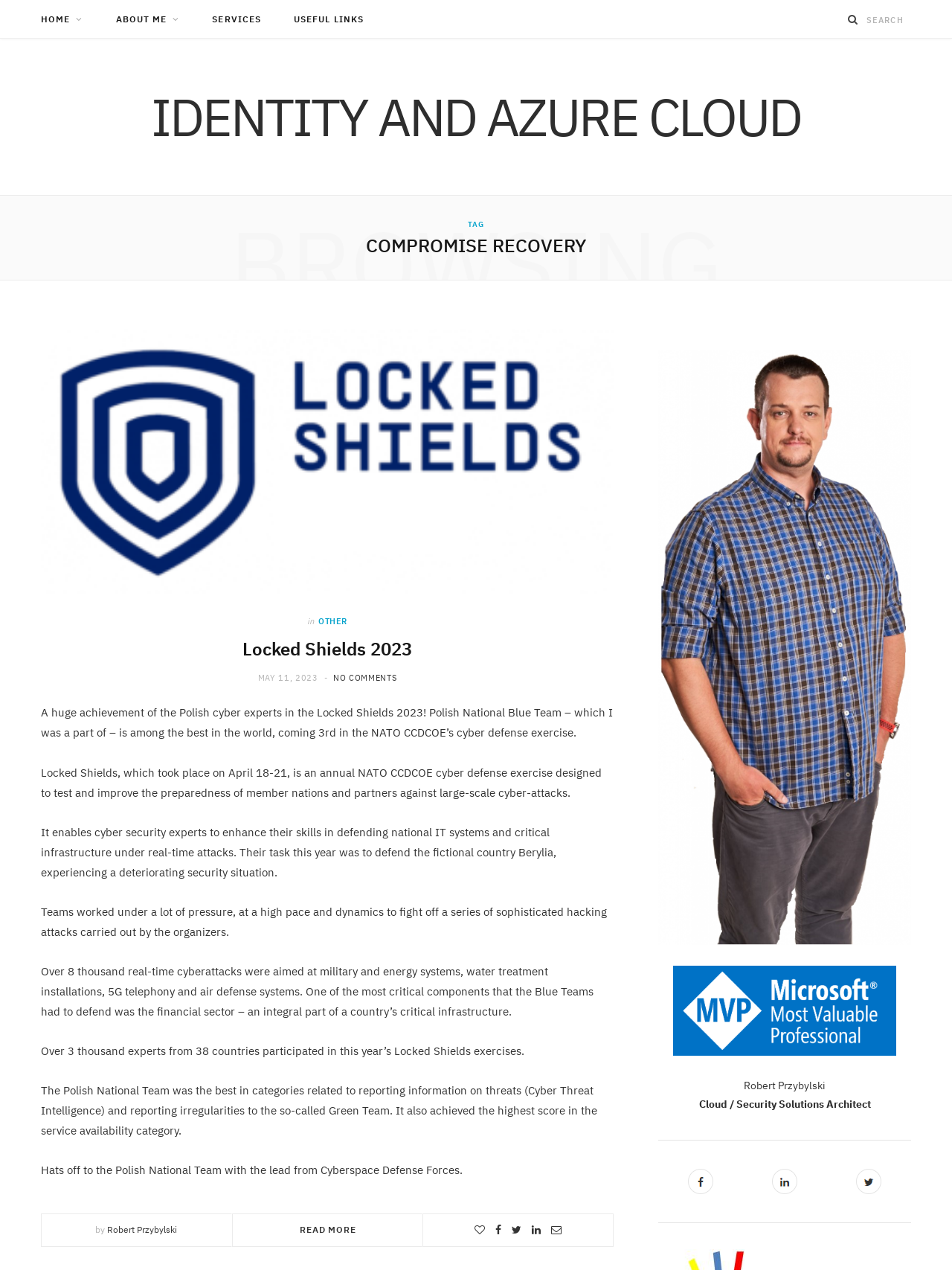Given the following UI element description: "Other", find the bounding box coordinates in the webpage screenshot.

[0.334, 0.484, 0.365, 0.494]